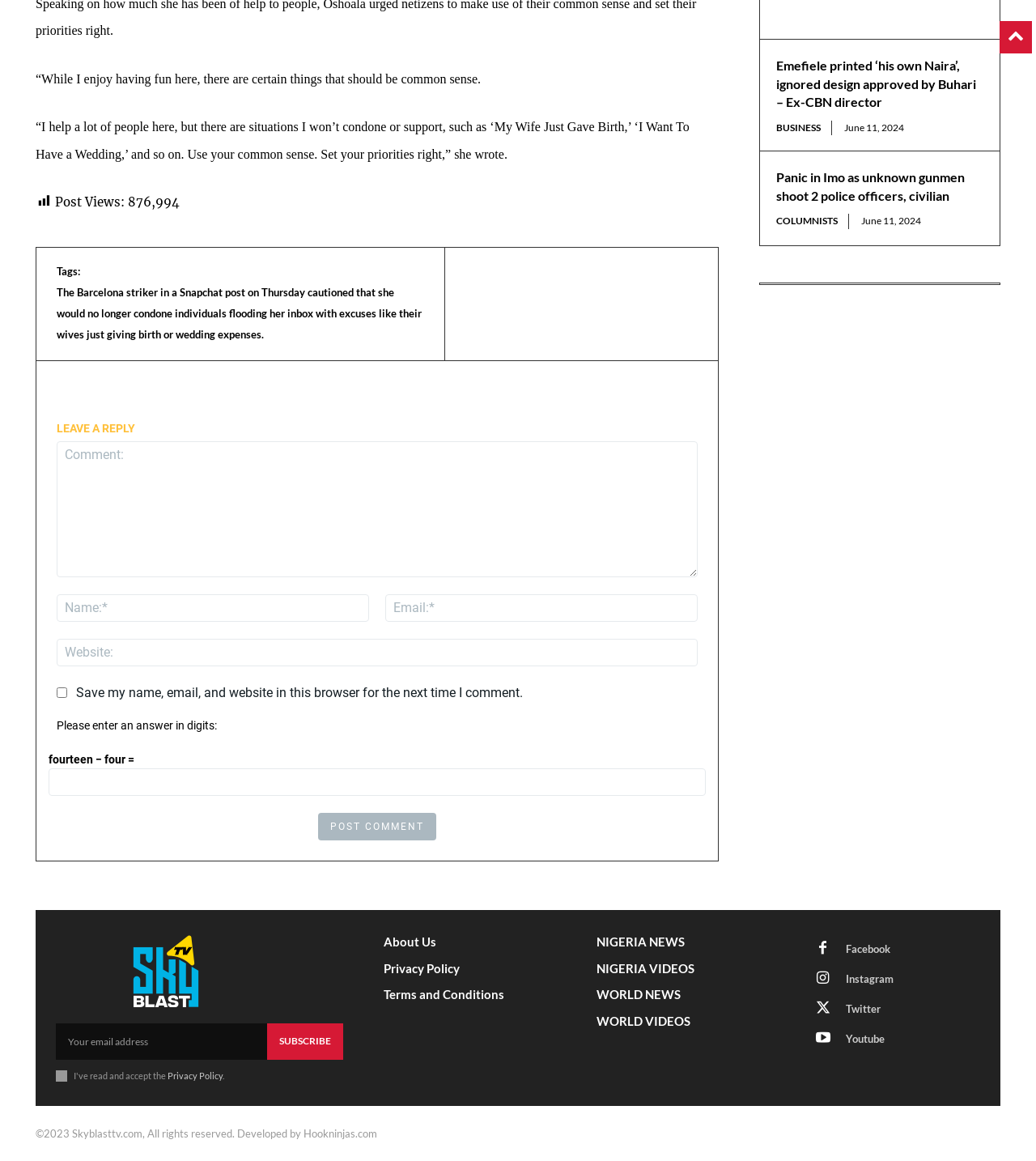What is the website's copyright information?
Using the image as a reference, deliver a detailed and thorough answer to the question.

I found the website's copyright information by looking at the StaticText element at the bottom of the webpage with the text '©2023 Skyblasttv.com, All rights reserved. Developed by Hookninjas.com'.